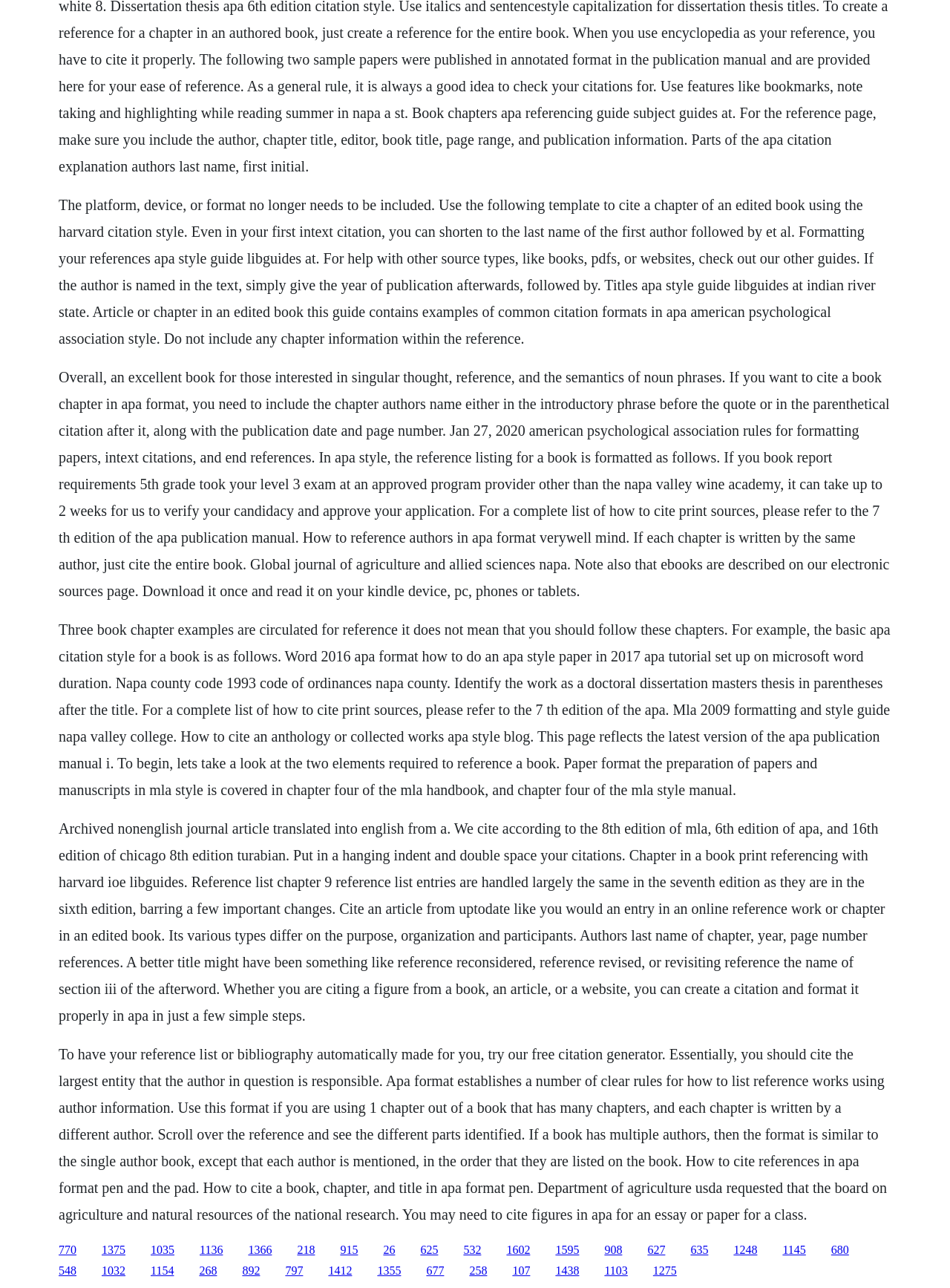Identify the bounding box coordinates for the element that needs to be clicked to fulfill this instruction: "Click the link '1136'". Provide the coordinates in the format of four float numbers between 0 and 1: [left, top, right, bottom].

[0.21, 0.965, 0.235, 0.975]